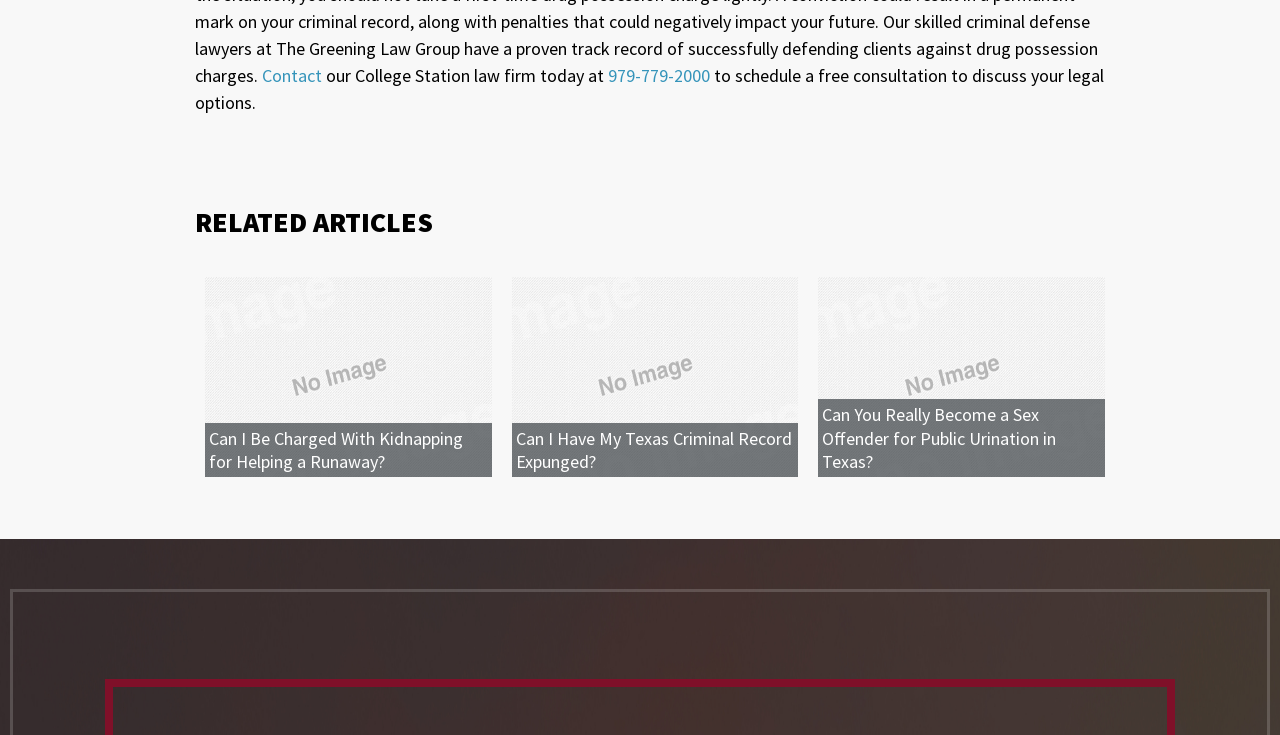Identify the bounding box coordinates of the part that should be clicked to carry out this instruction: "Contact the College Station law firm".

[0.205, 0.087, 0.252, 0.118]